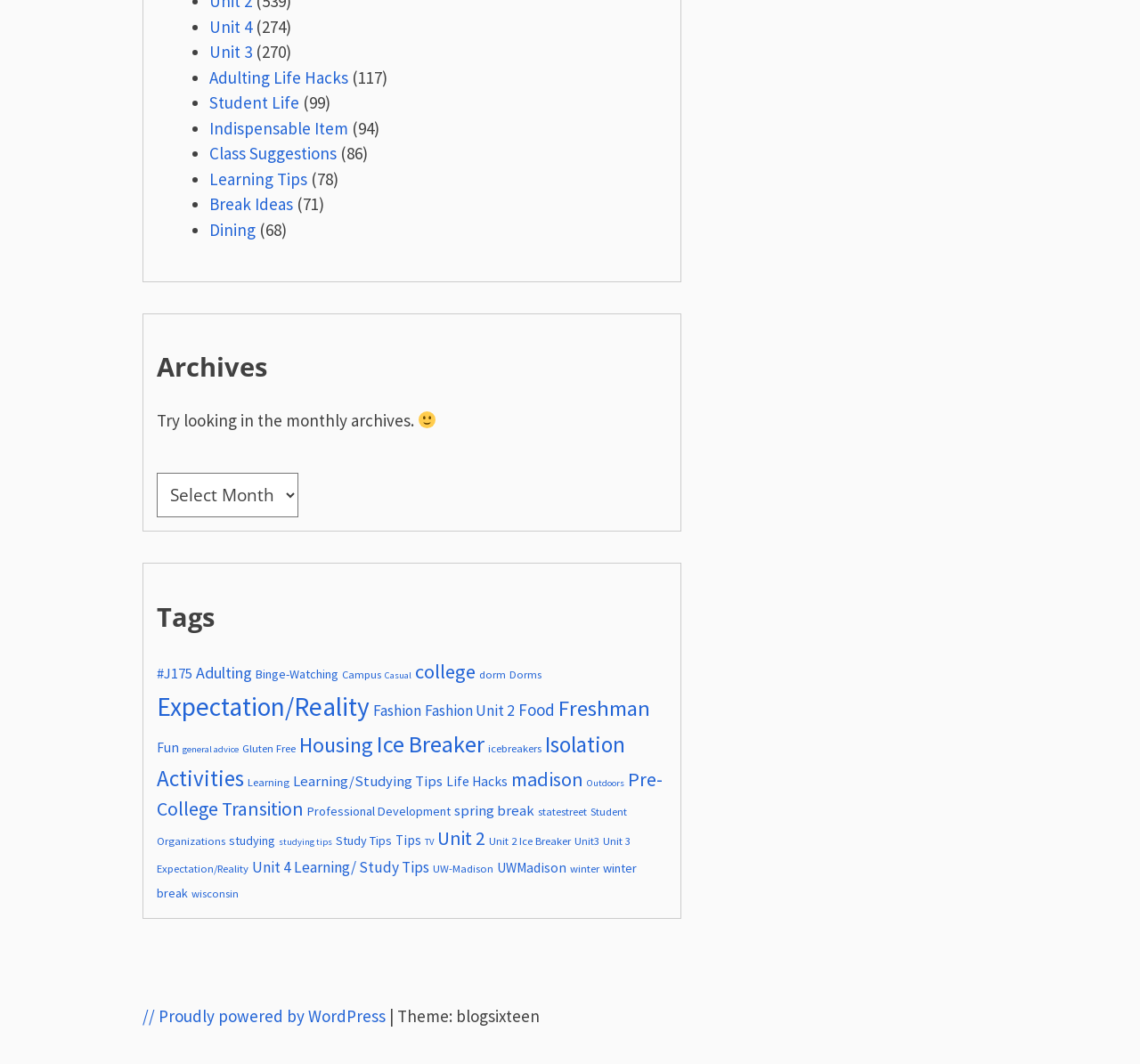Locate the bounding box coordinates of the element I should click to achieve the following instruction: "Click on 'Unit 4'".

[0.184, 0.015, 0.221, 0.035]